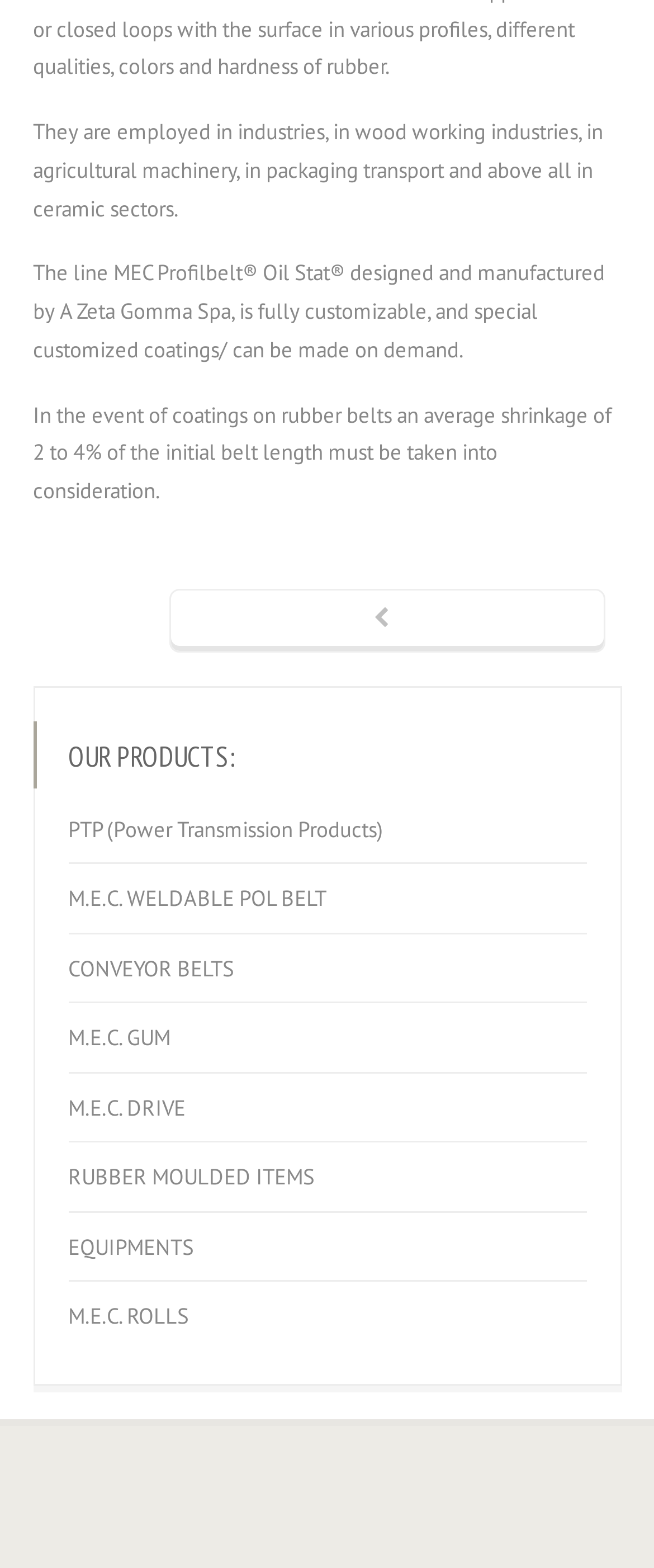Based on the element description RUBBER MOULDED ITEMS, identify the bounding box coordinates for the UI element. The coordinates should be in the format (top-left x, top-left y, bottom-right x, bottom-right y) and within the 0 to 1 range.

[0.104, 0.741, 0.481, 0.772]